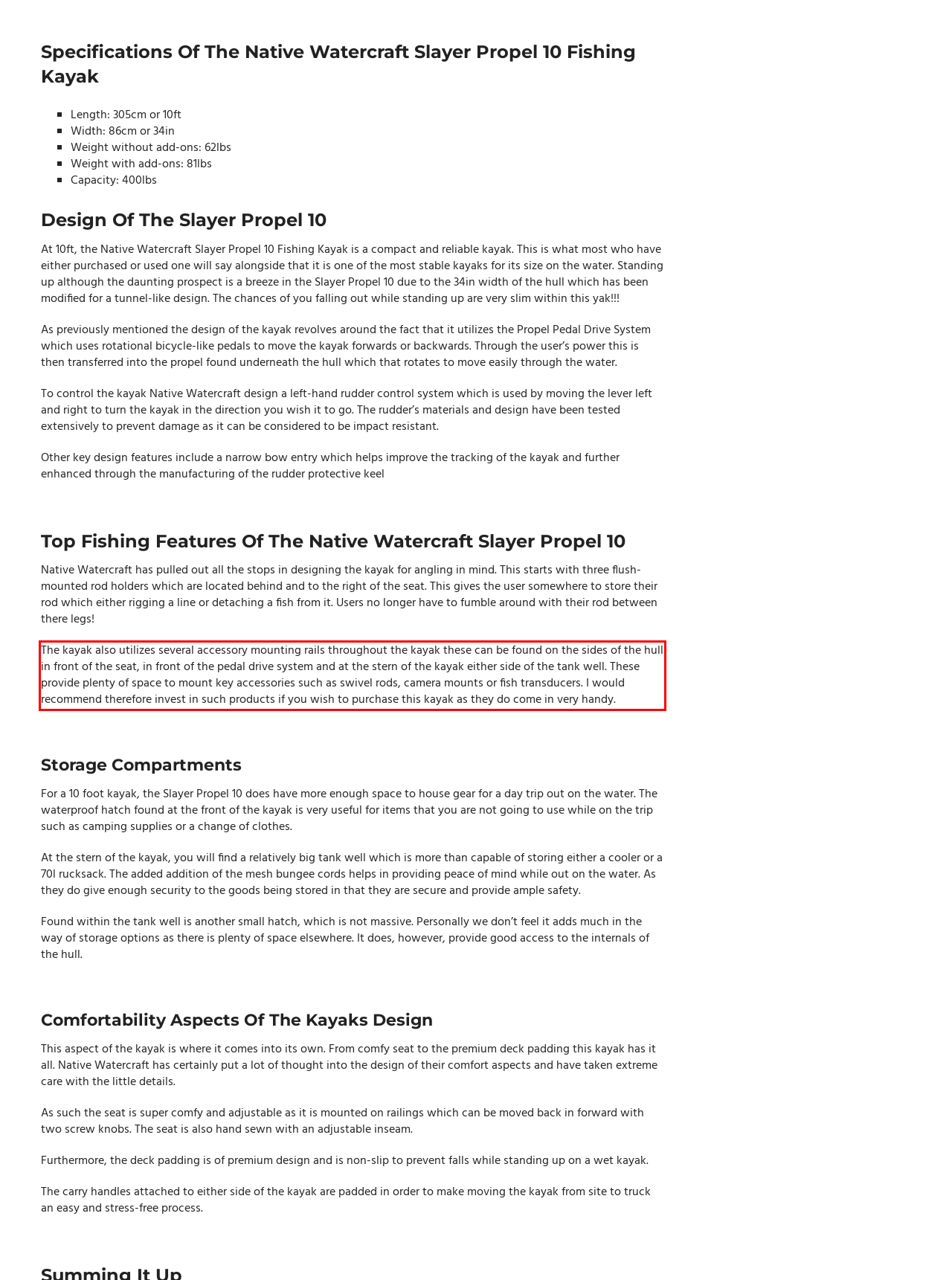Please extract the text content within the red bounding box on the webpage screenshot using OCR.

The kayak also utilizes several accessory mounting rails throughout the kayak these can be found on the sides of the hull in front of the seat, in front of the pedal drive system and at the stern of the kayak either side of the tank well. These provide plenty of space to mount key accessories such as swivel rods, camera mounts or fish transducers. I would recommend therefore invest in such products if you wish to purchase this kayak as they do come in very handy.